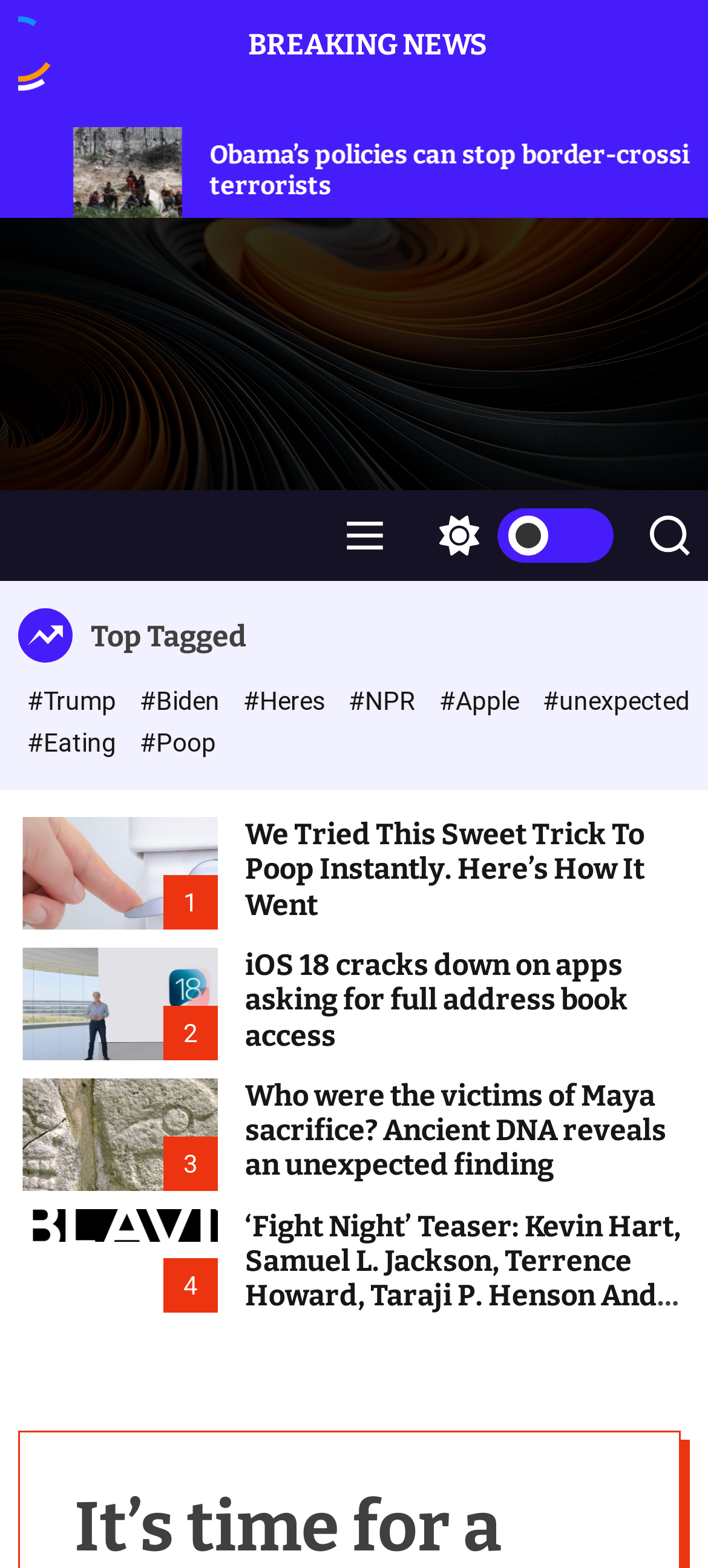Answer the question using only one word or a concise phrase: What is the purpose of the button with the text 'Menu'?

To open a navigation menu